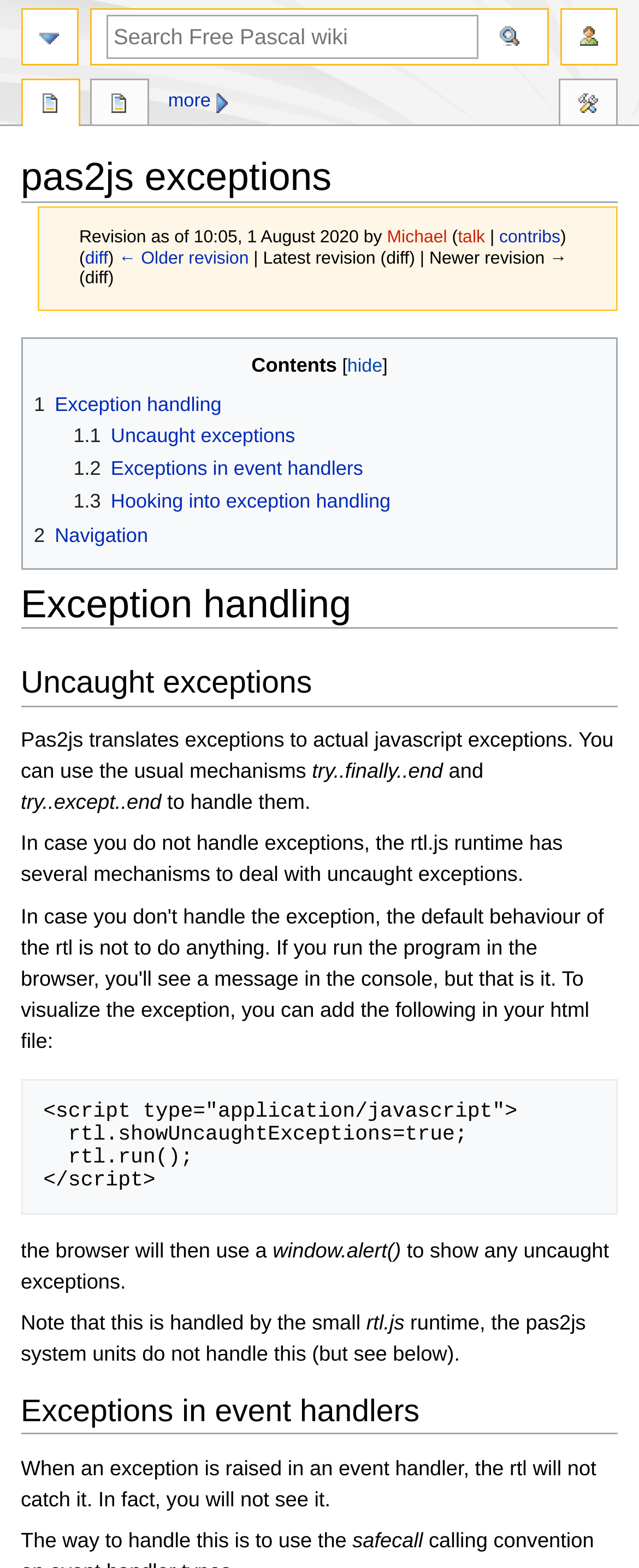What is the link text that leads to the navigation page?
Please answer the question with a detailed and comprehensive explanation.

The link text 'Jump to navigation' is located at the top of the page and leads to the navigation page.